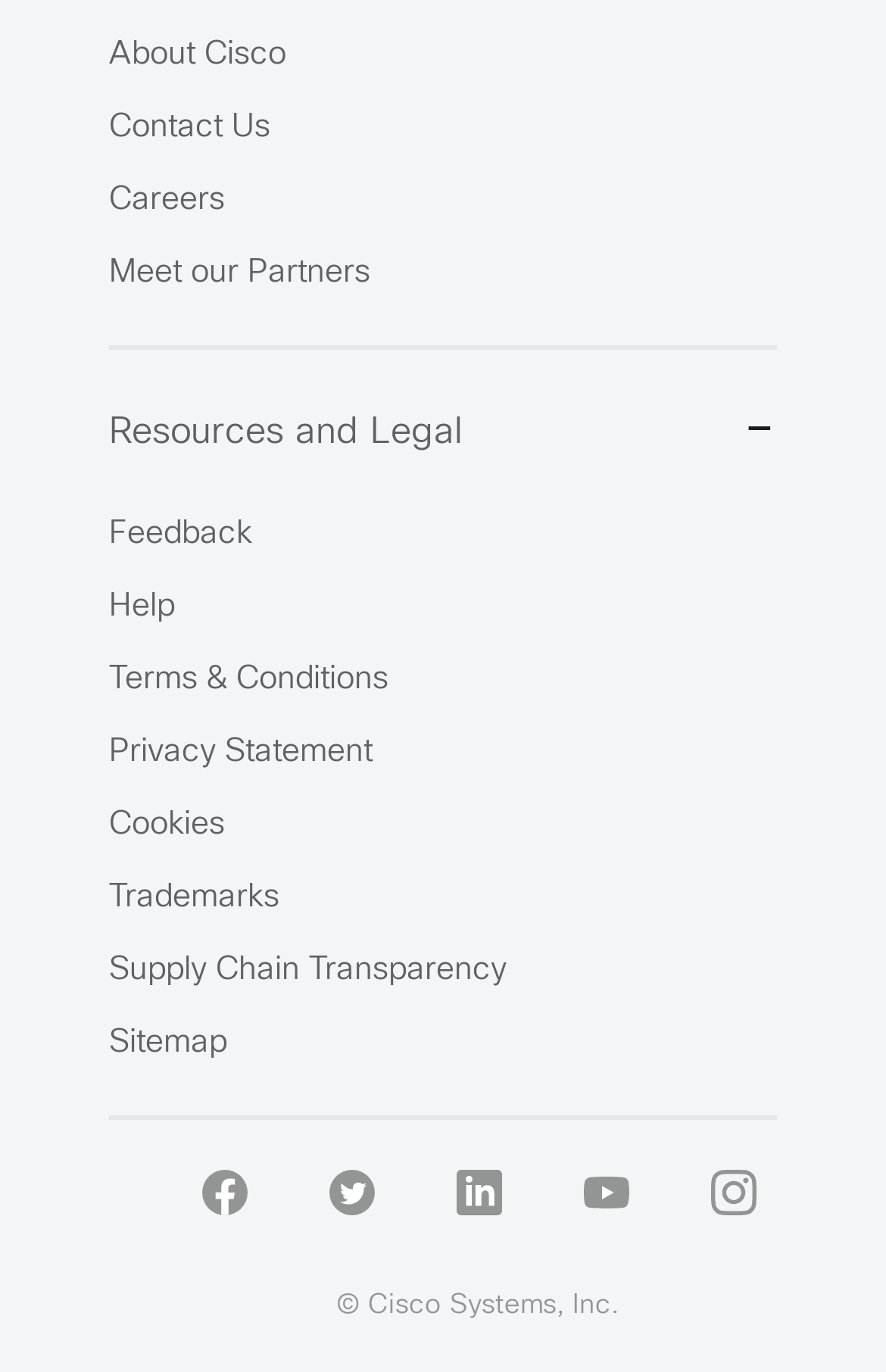Can you pinpoint the bounding box coordinates for the clickable element required for this instruction: "Open Resources and Legal"? The coordinates should be four float numbers between 0 and 1, i.e., [left, top, right, bottom].

[0.123, 0.29, 0.877, 0.339]